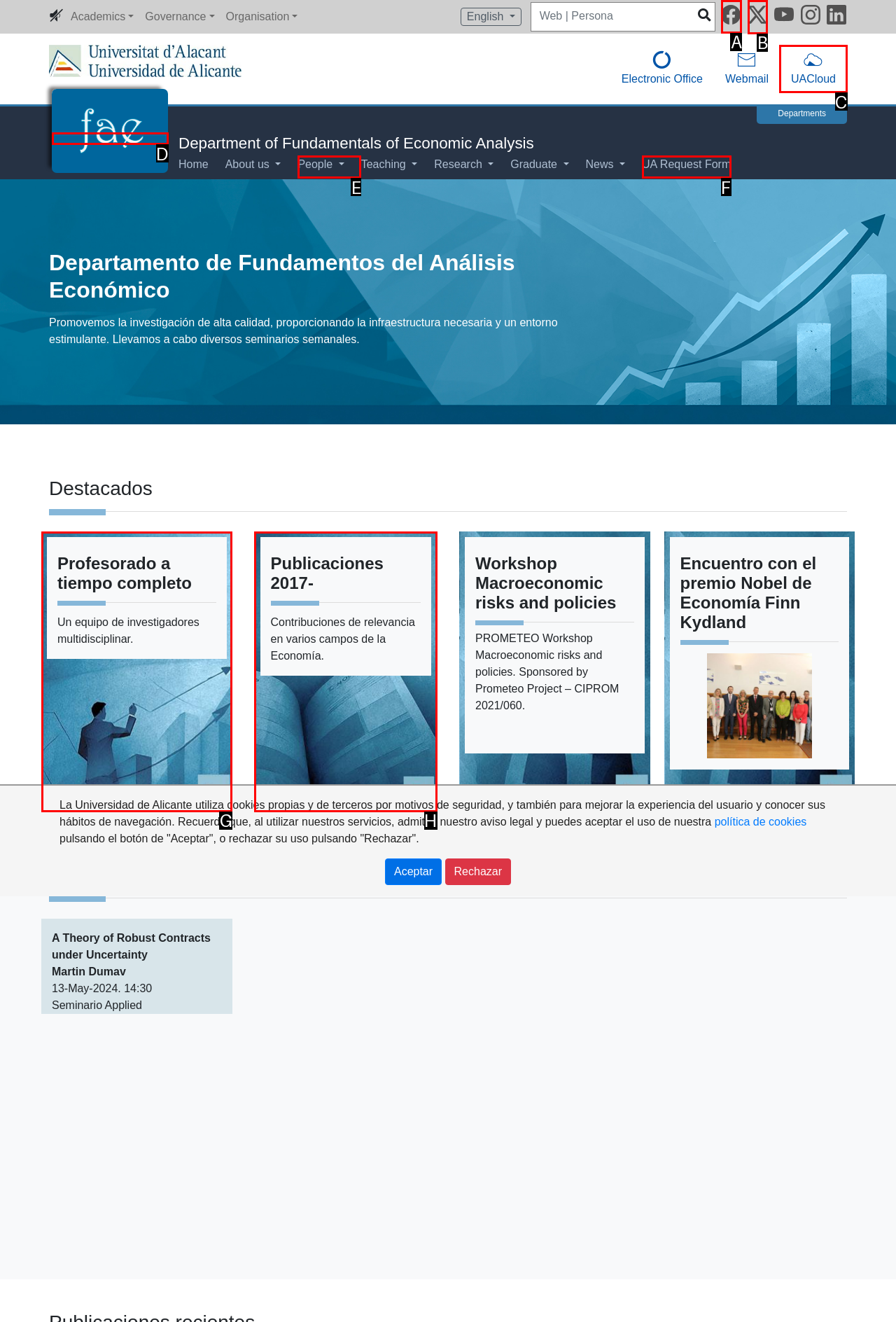Identify the correct HTML element to click for the task: Visit Facebook. Provide the letter of your choice.

A